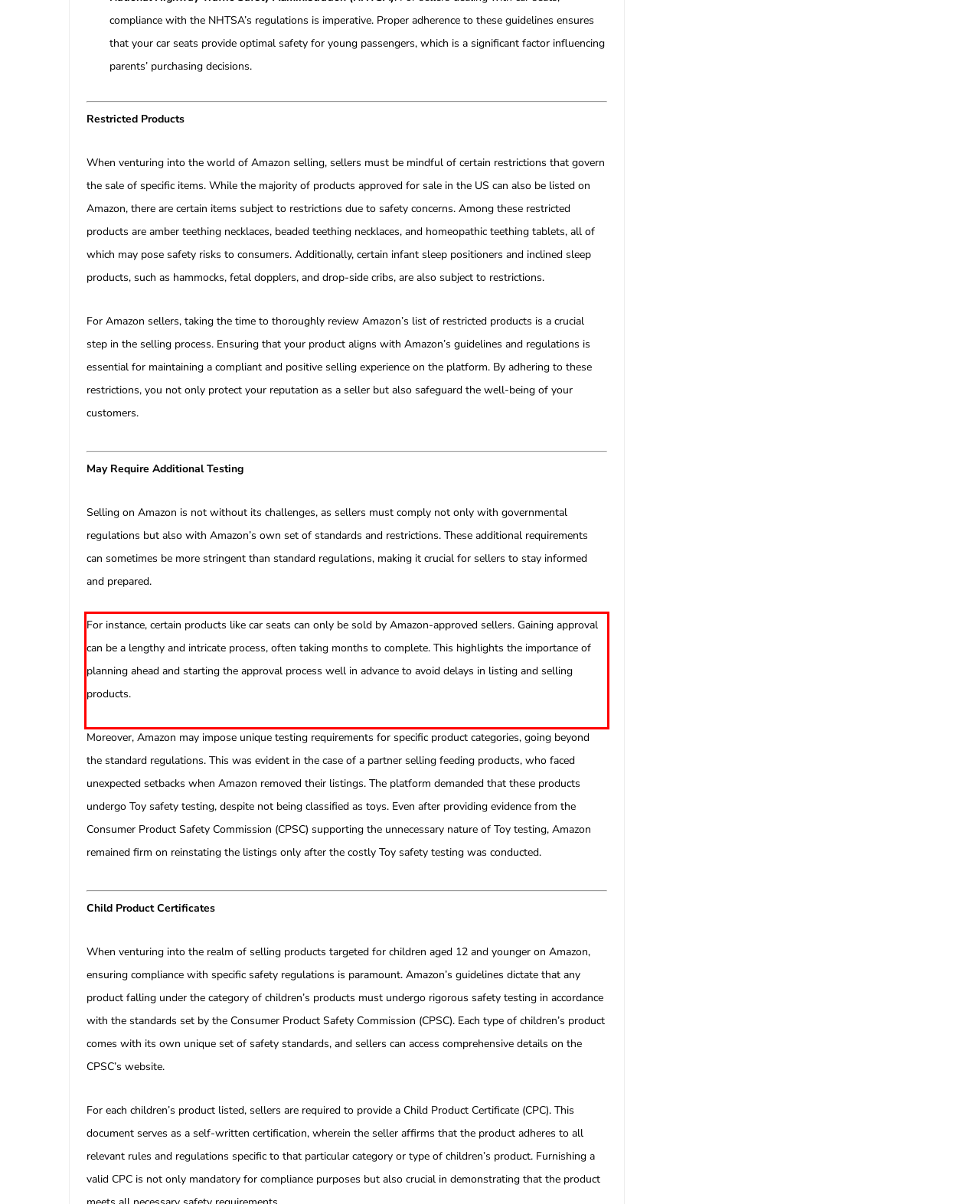You have a webpage screenshot with a red rectangle surrounding a UI element. Extract the text content from within this red bounding box.

For instance, certain products like car seats can only be sold by Amazon-approved sellers. Gaining approval can be a lengthy and intricate process, often taking months to complete. This highlights the importance of planning ahead and starting the approval process well in advance to avoid delays in listing and selling products.